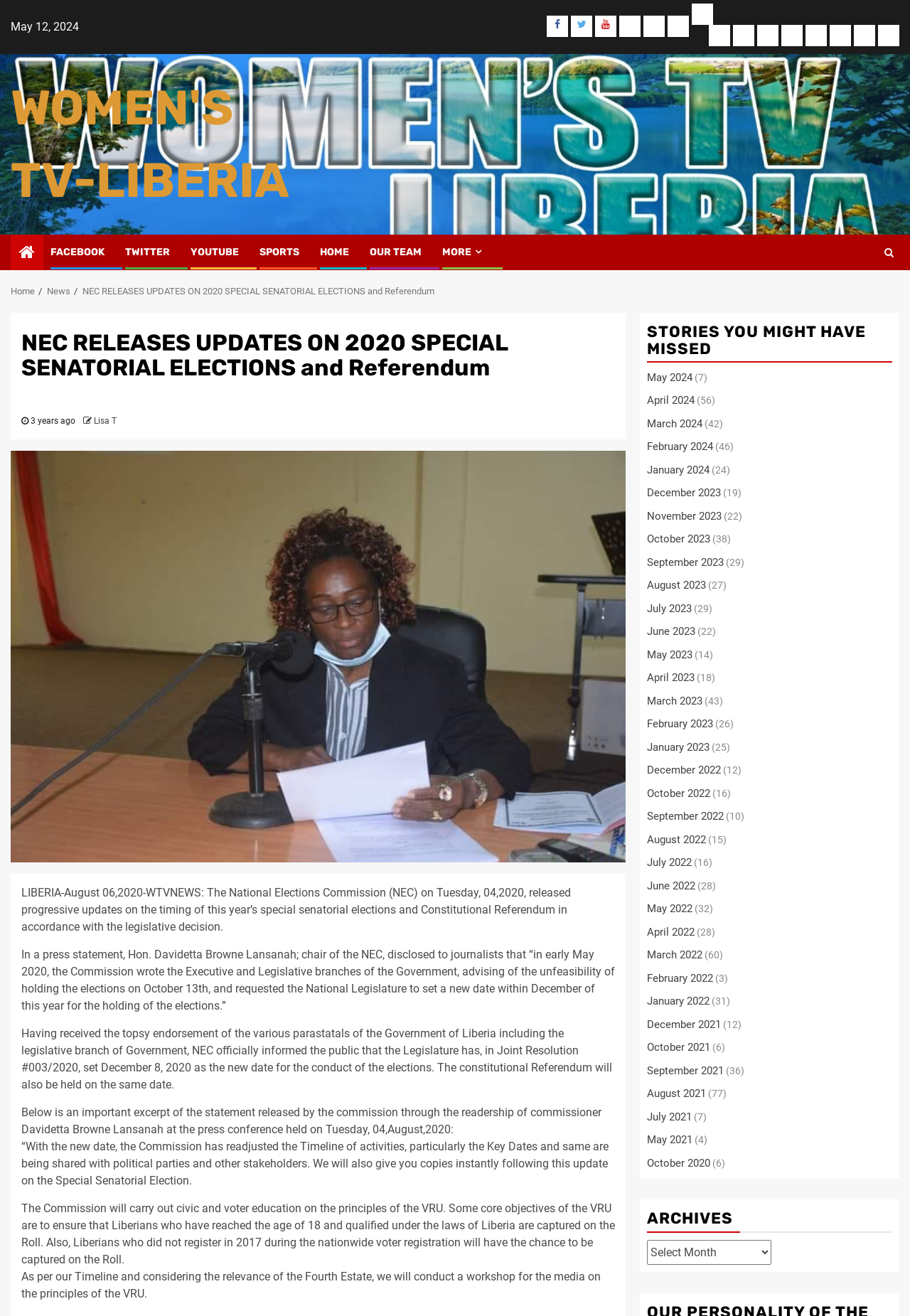Given the element description Obituary, identify the bounding box coordinates for the UI element on the webpage screenshot. The format should be (top-left x, top-left y, bottom-right x, bottom-right y), with values between 0 and 1.

[0.885, 0.019, 0.909, 0.035]